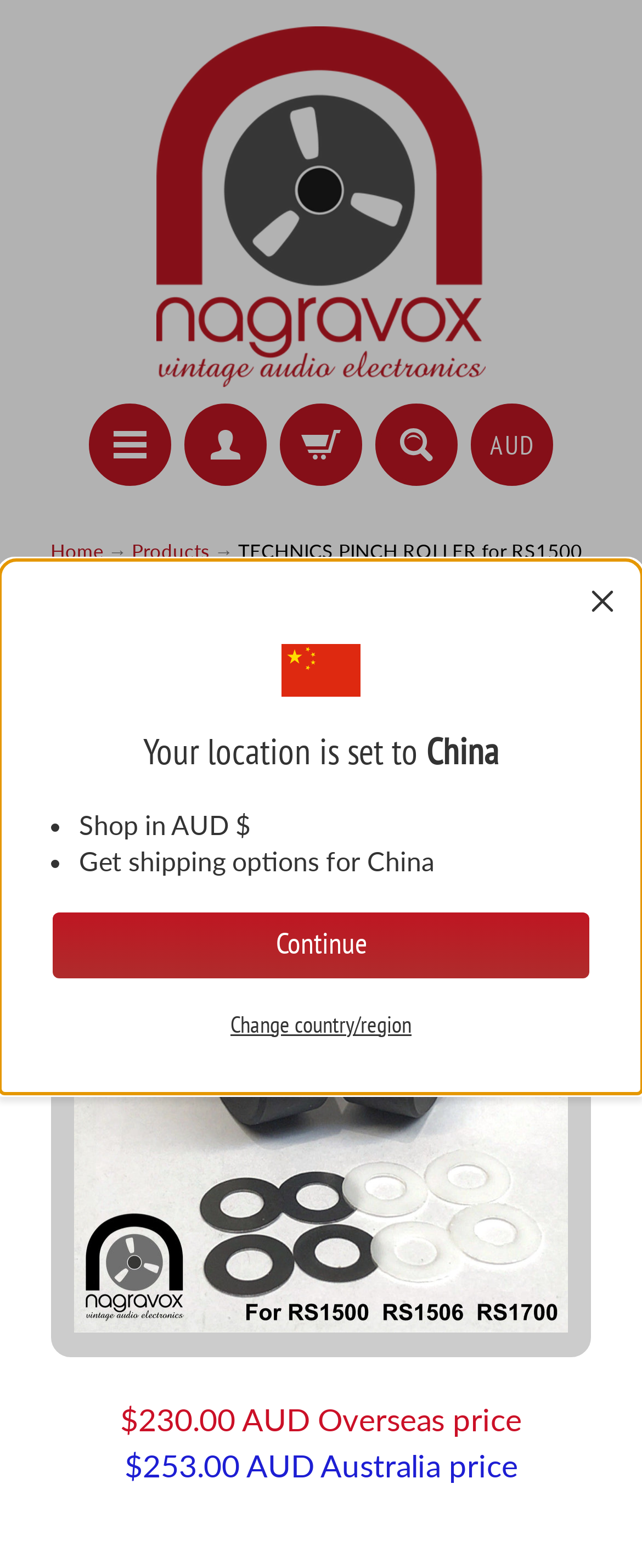What is the overseas price?
Using the visual information, respond with a single word or phrase.

$230.00 AUD